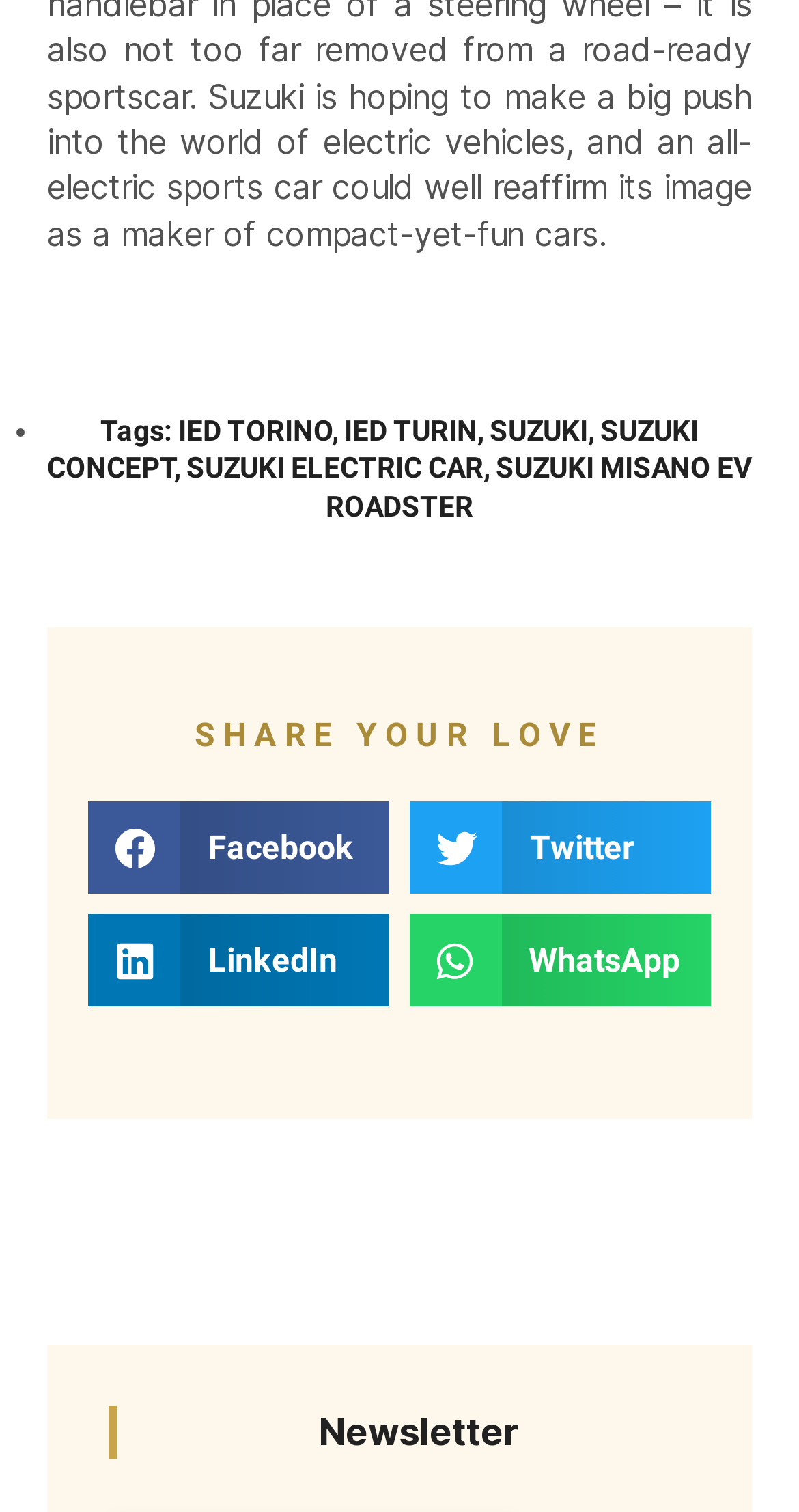Observe the image and answer the following question in detail: How many share buttons are there?

I counted the number of buttons with the text 'Share on' followed by a social media platform, which are 'Share on facebook', 'Share on twitter', 'Share on linkedin', and 'Share on whatsapp'.